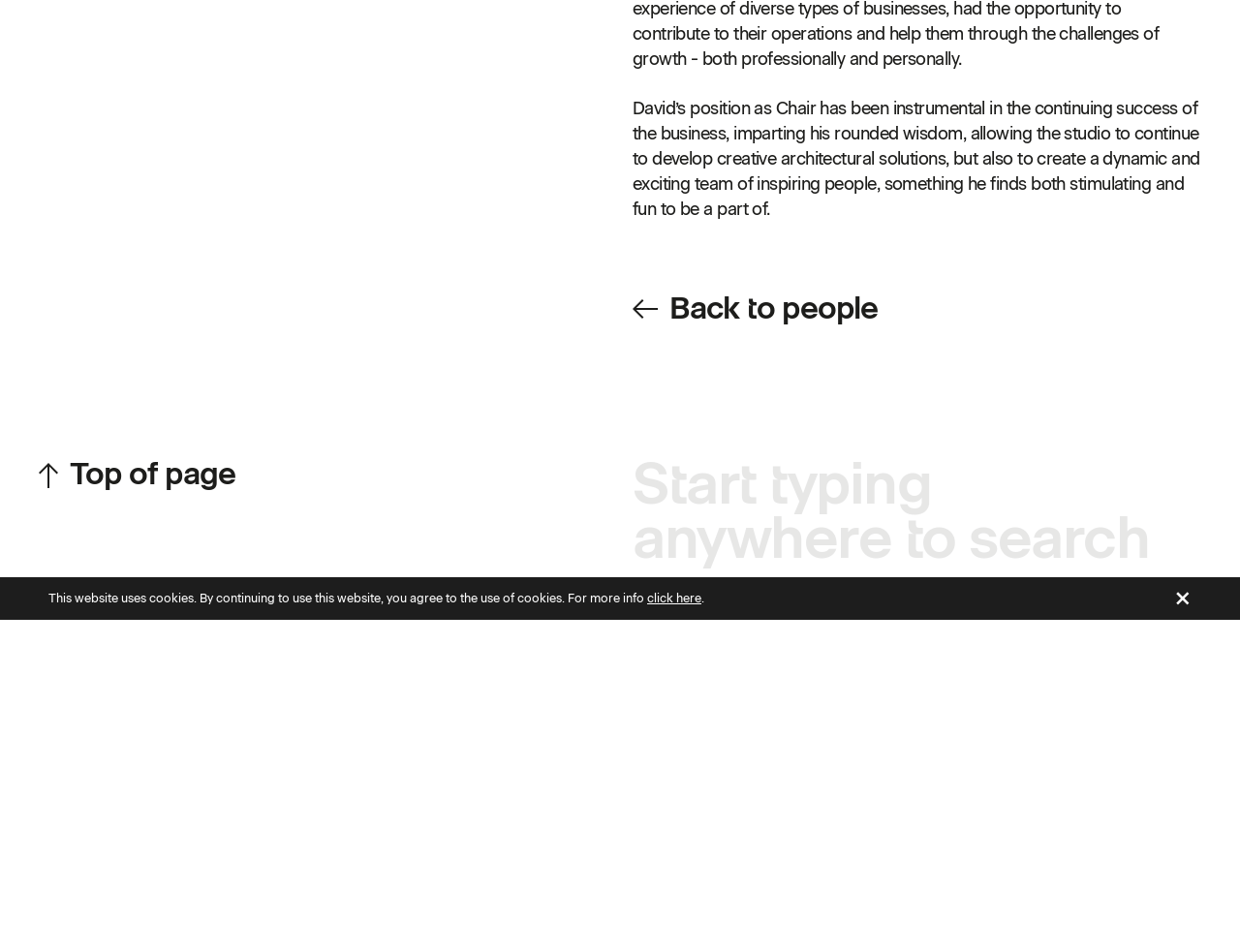Determine the bounding box of the UI component based on this description: "Intranet". The bounding box coordinates should be four float values between 0 and 1, i.e., [left, top, right, bottom].

[0.075, 0.606, 0.109, 0.621]